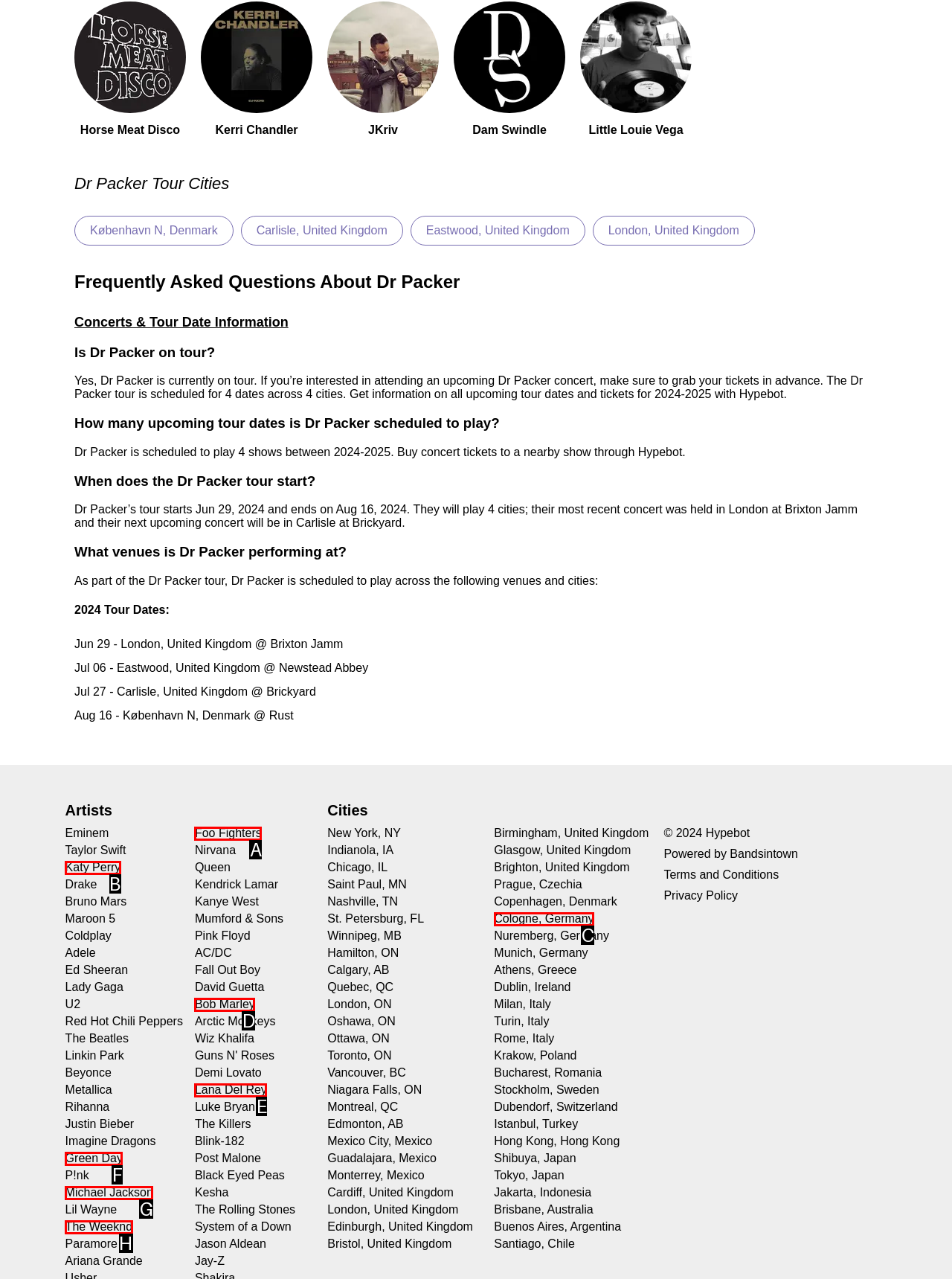Identify the HTML element that matches the description: Cologne, Germany
Respond with the letter of the correct option.

C